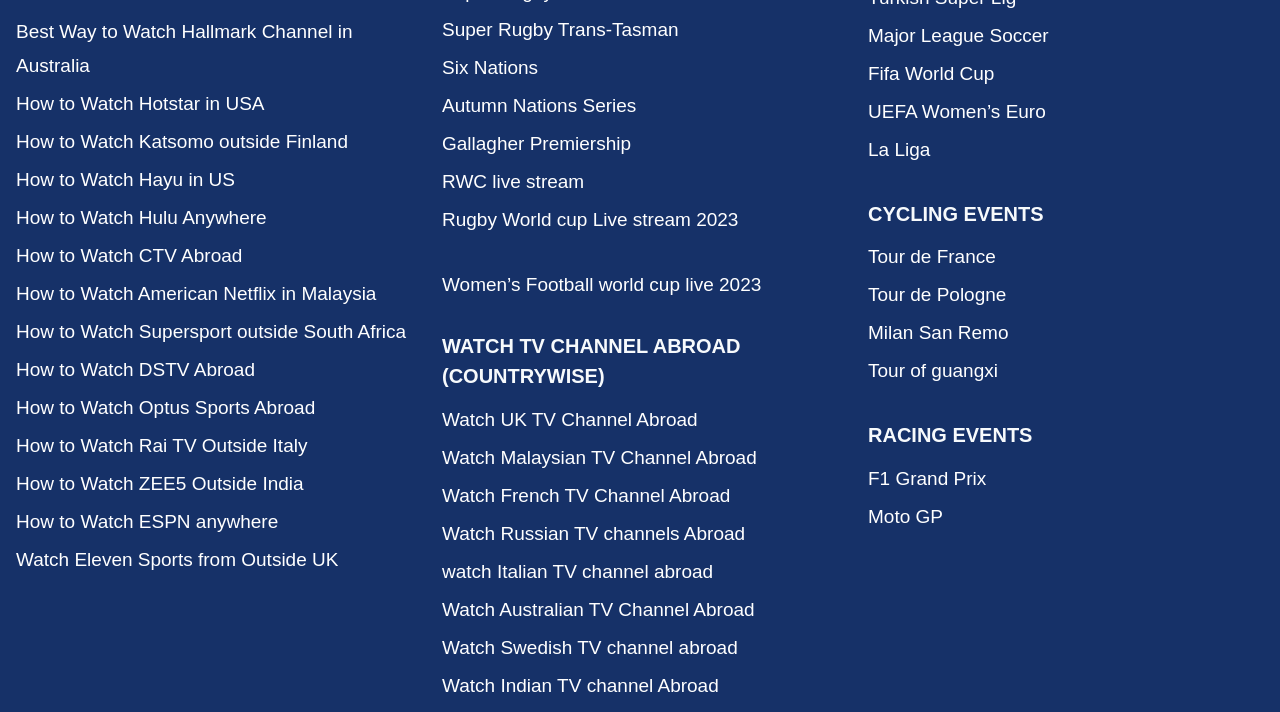Please mark the bounding box coordinates of the area that should be clicked to carry out the instruction: "Click on 'How to Watch Hallmark Channel in Australia'".

[0.012, 0.018, 0.322, 0.119]